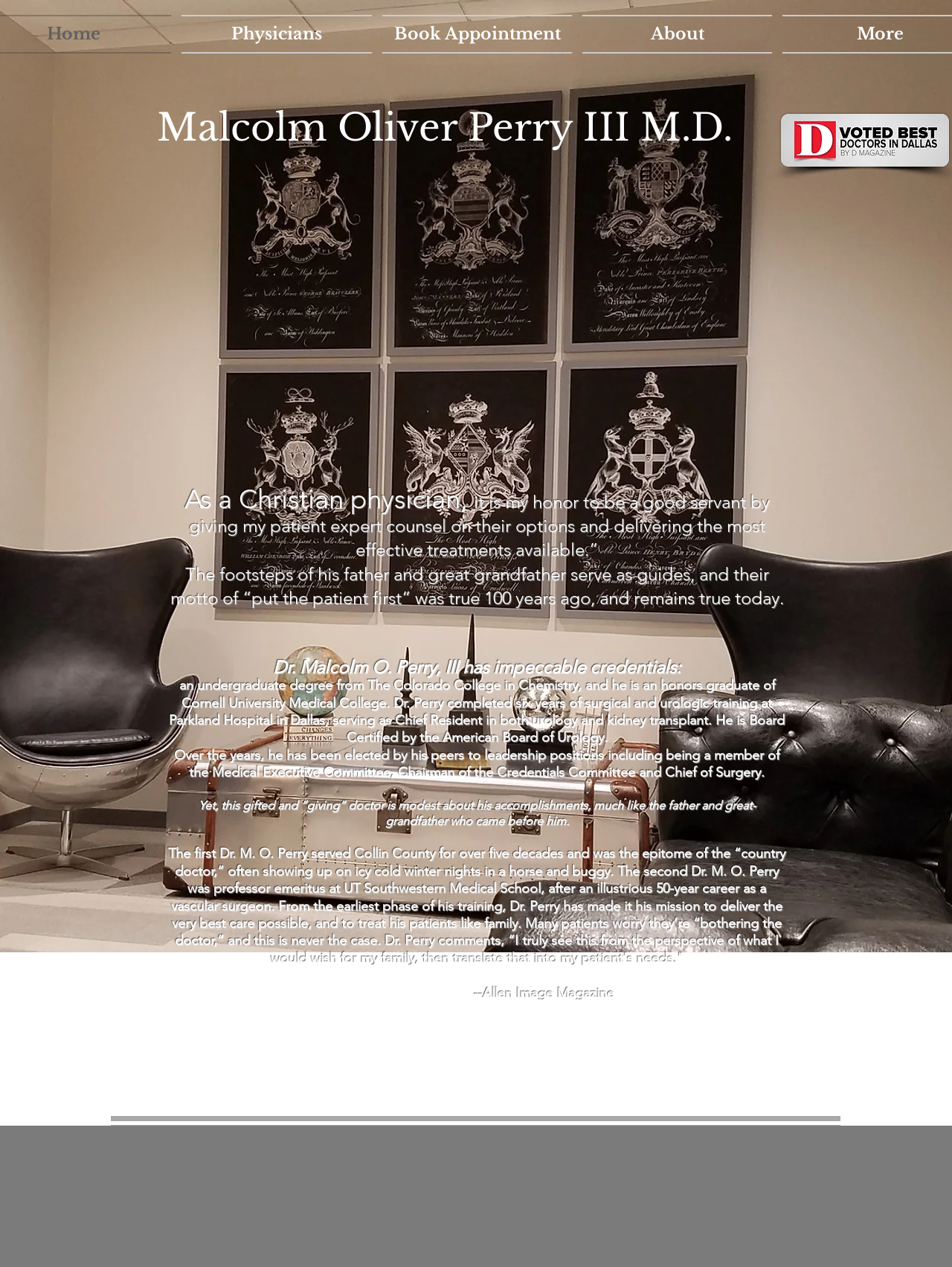Using the information in the image, give a comprehensive answer to the question: 
What is Dr. Perry's educational background?

According to the webpage, Dr. Perry has an undergraduate degree from The Colorado College in Chemistry, and he is an honors graduate of Cornell University Medical College.